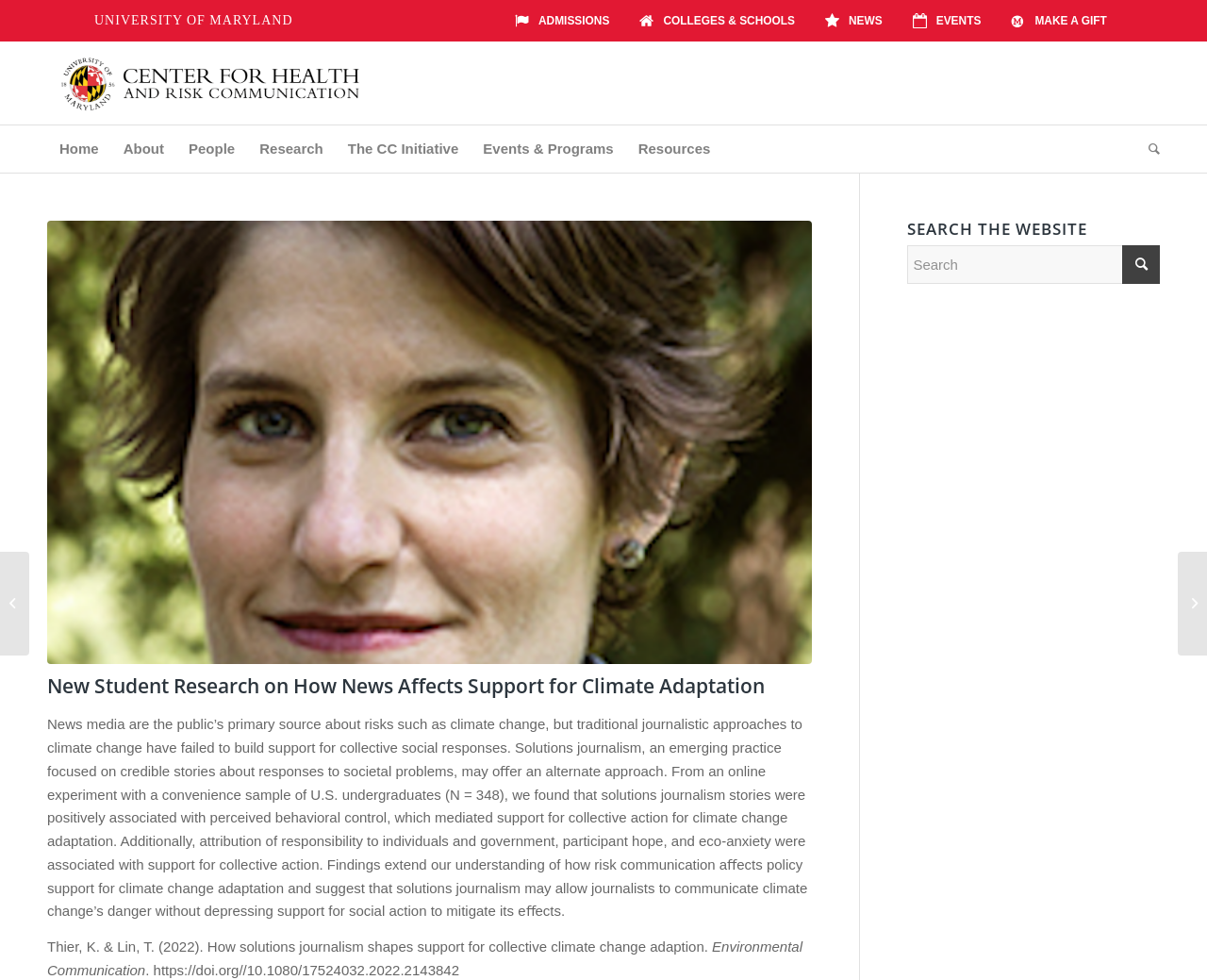Refer to the element description interesting excursions in Alanya and identify the corresponding bounding box in the screenshot. Format the coordinates as (top-left x, top-left y, bottom-right x, bottom-right y) with values in the range of 0 to 1.

None